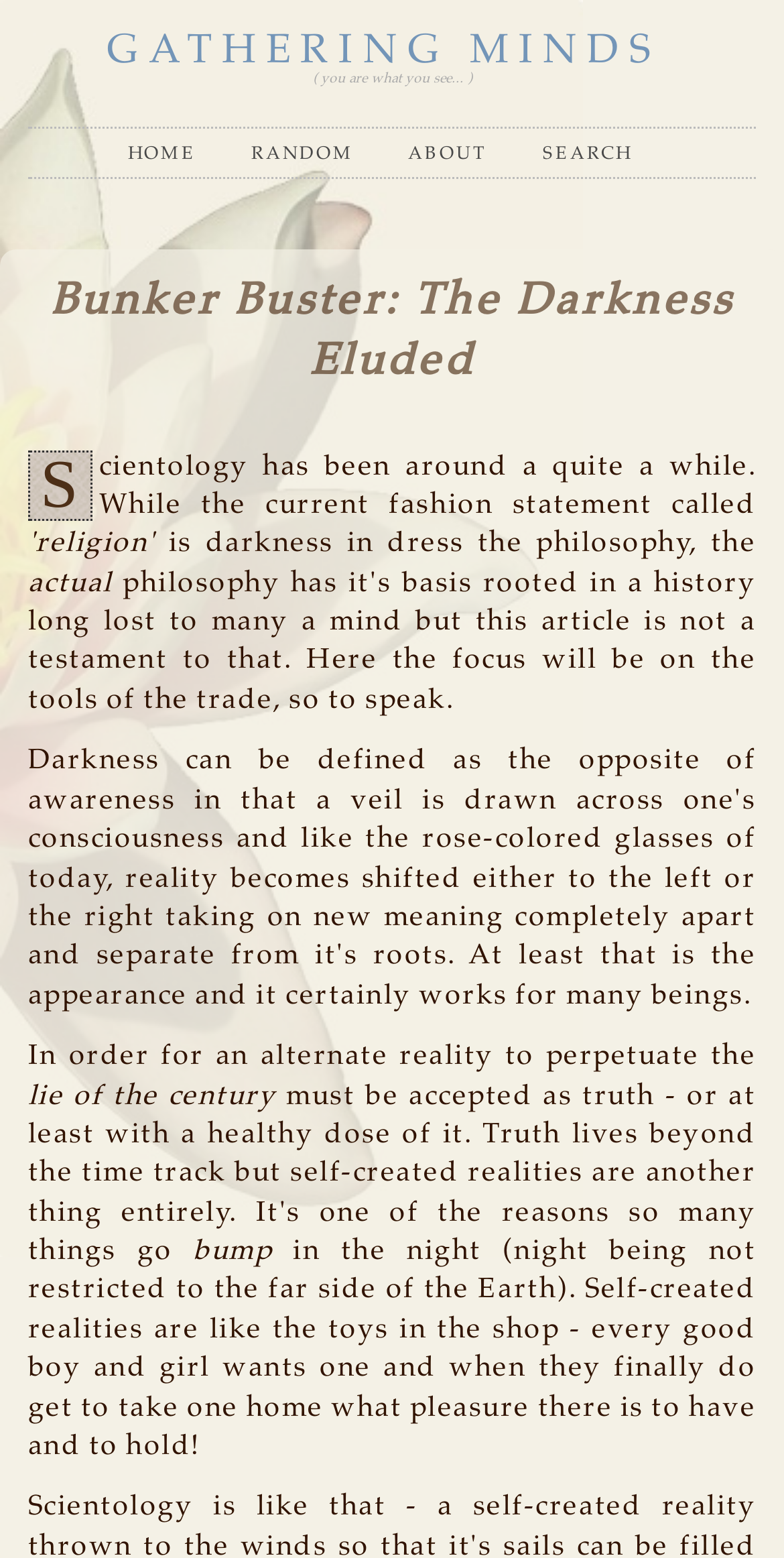What is the theme of the text?
From the image, provide a succinct answer in one word or a short phrase.

Reality and Perception